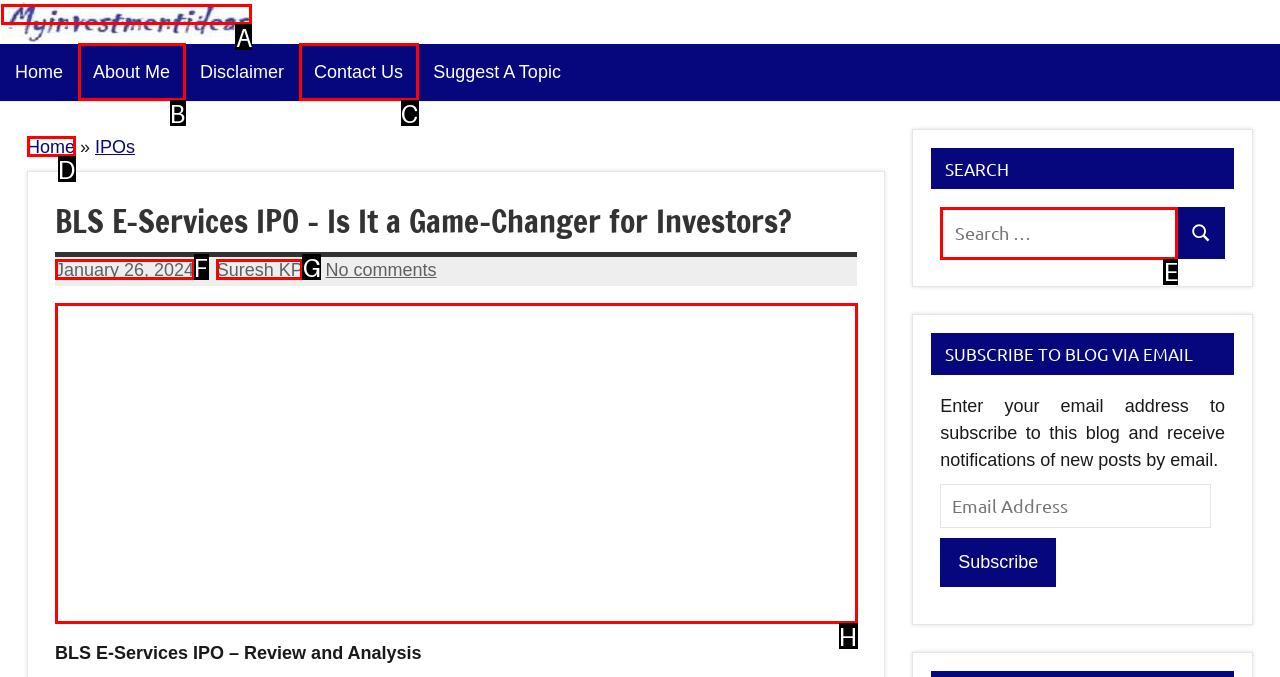Tell me which option best matches the description: January 26, 2024January 26, 2024
Answer with the option's letter from the given choices directly.

F